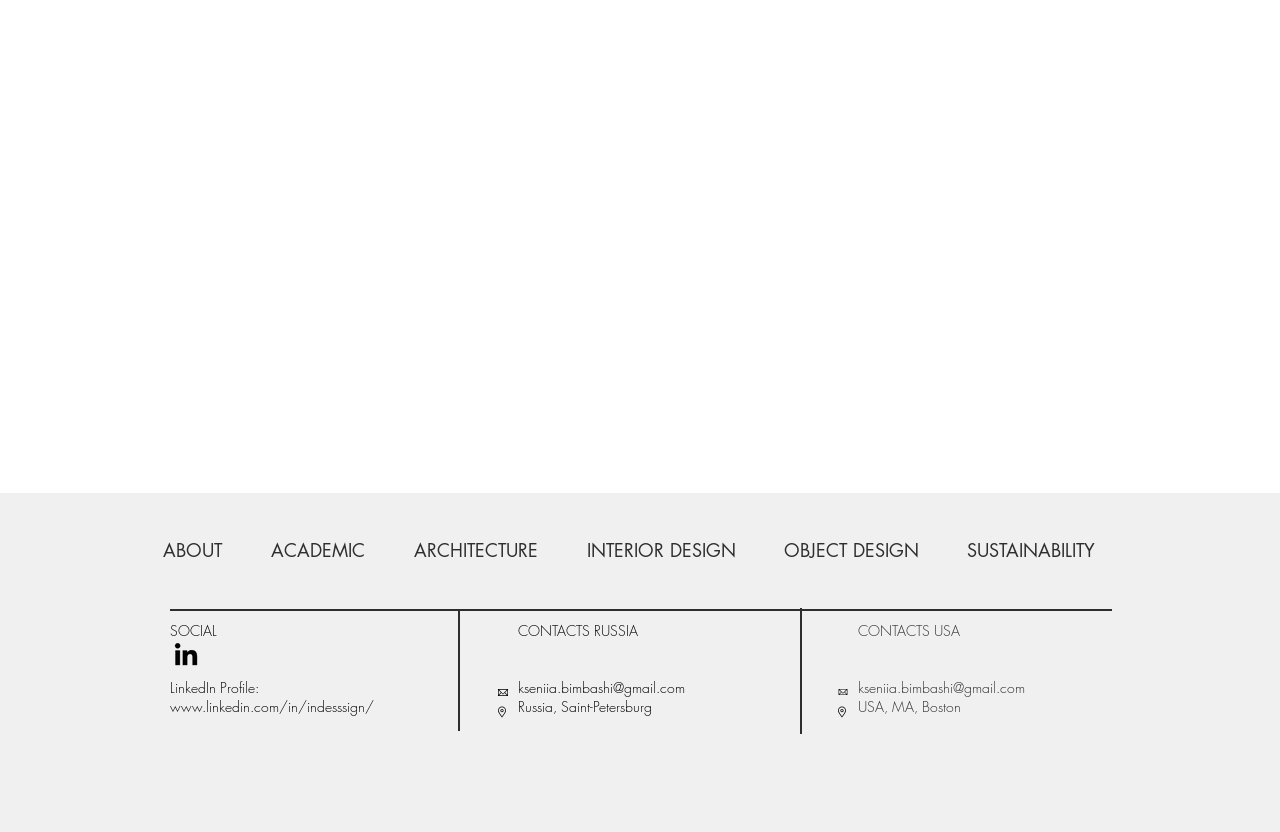Analyze the image and answer the question with as much detail as possible: 
What are the two countries where the website's contacts are located?

In the contacts section of the webpage, I found two separate sections with addresses and email addresses, one for 'USA, MA, Boston' and another for 'Russia, Saint-Petersburg', which suggests that the website's contacts are located in these two countries.